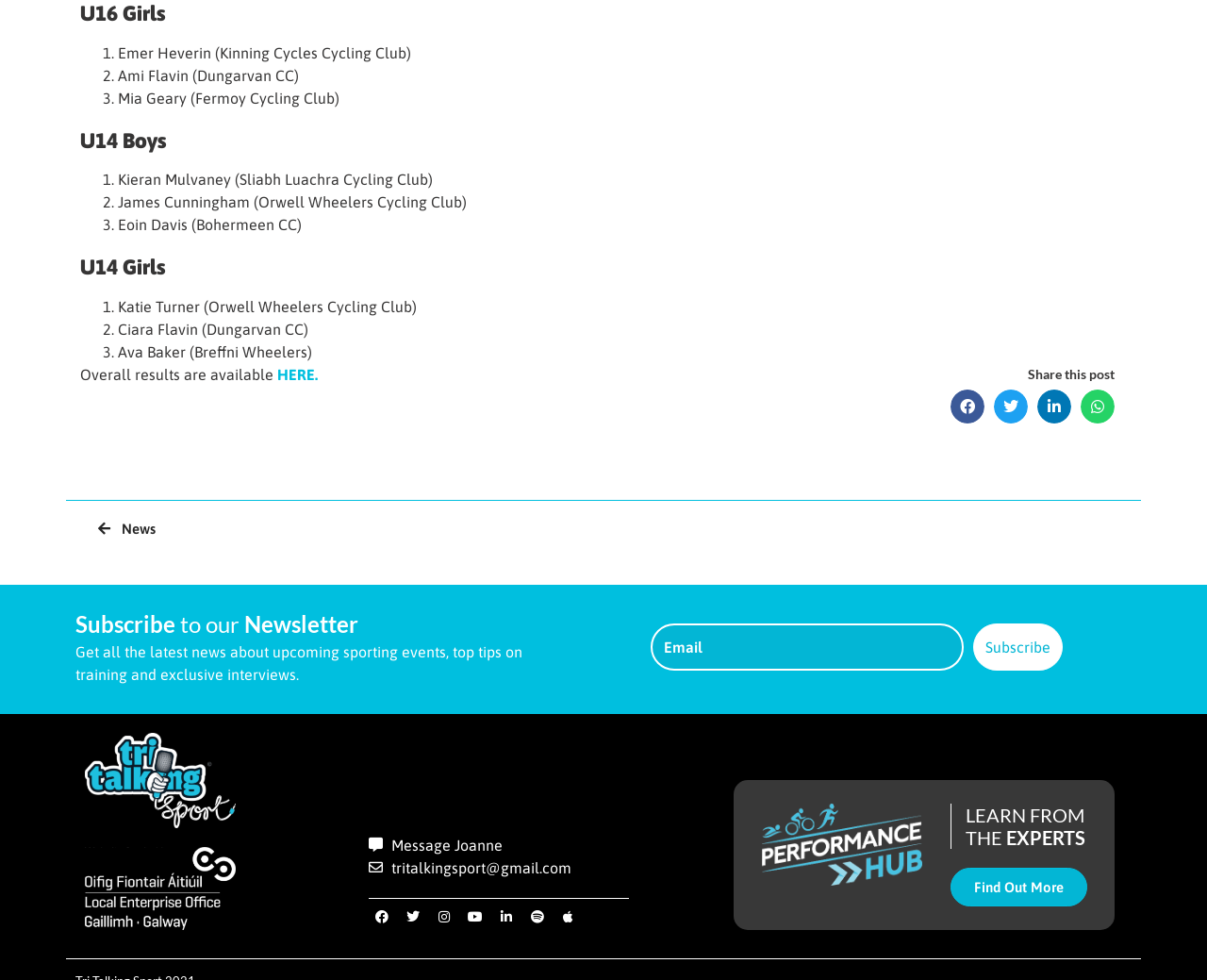Specify the bounding box coordinates of the area to click in order to execute this command: 'Click on the 'Find Out More' link'. The coordinates should consist of four float numbers ranging from 0 to 1, and should be formatted as [left, top, right, bottom].

[0.788, 0.885, 0.901, 0.924]